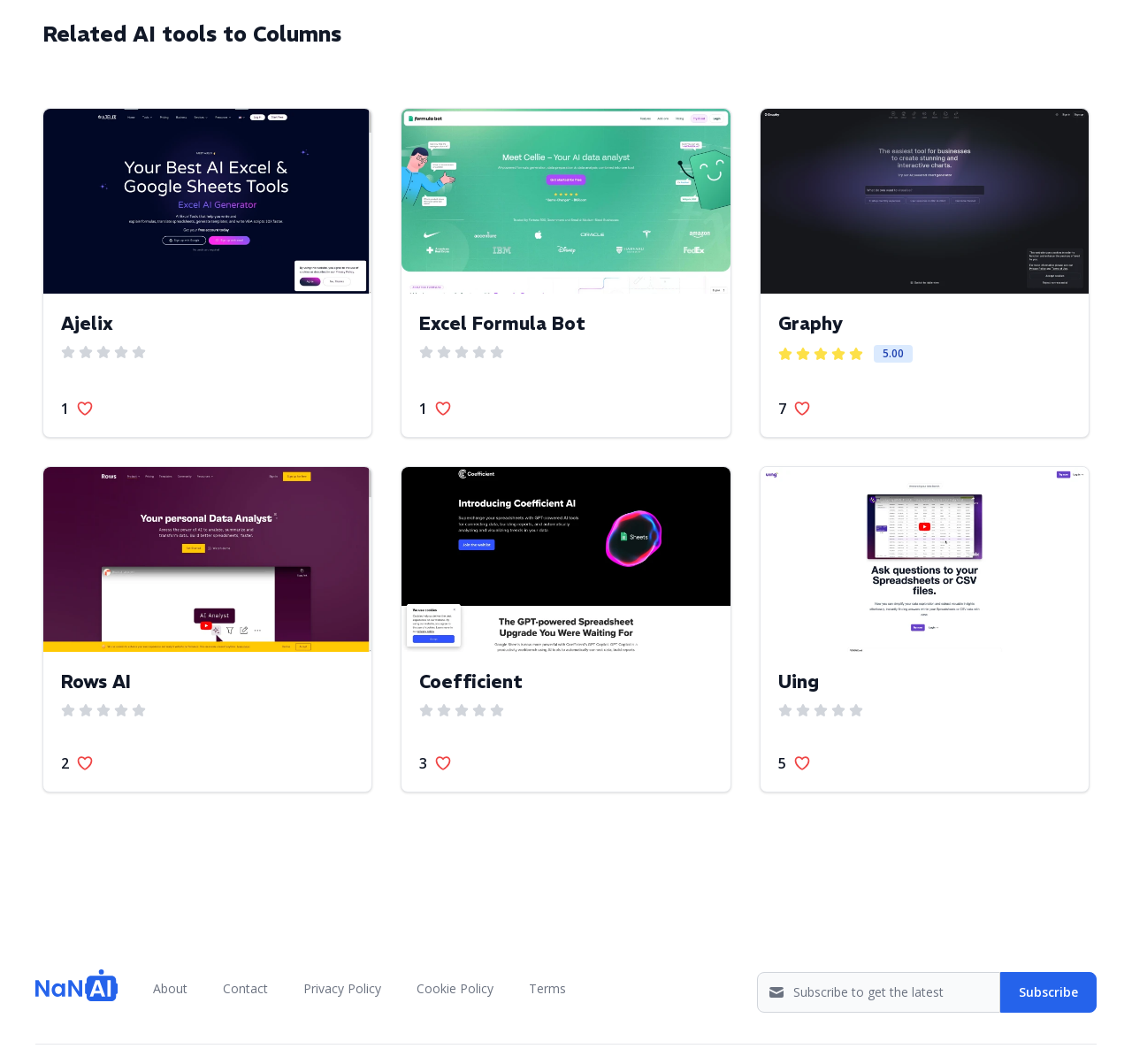What is the rating of Graphy?
Can you offer a detailed and complete answer to this question?

I found the rating of Graphy by looking at the StaticText element next to the Graphy image, which shows the rating as 5.00.